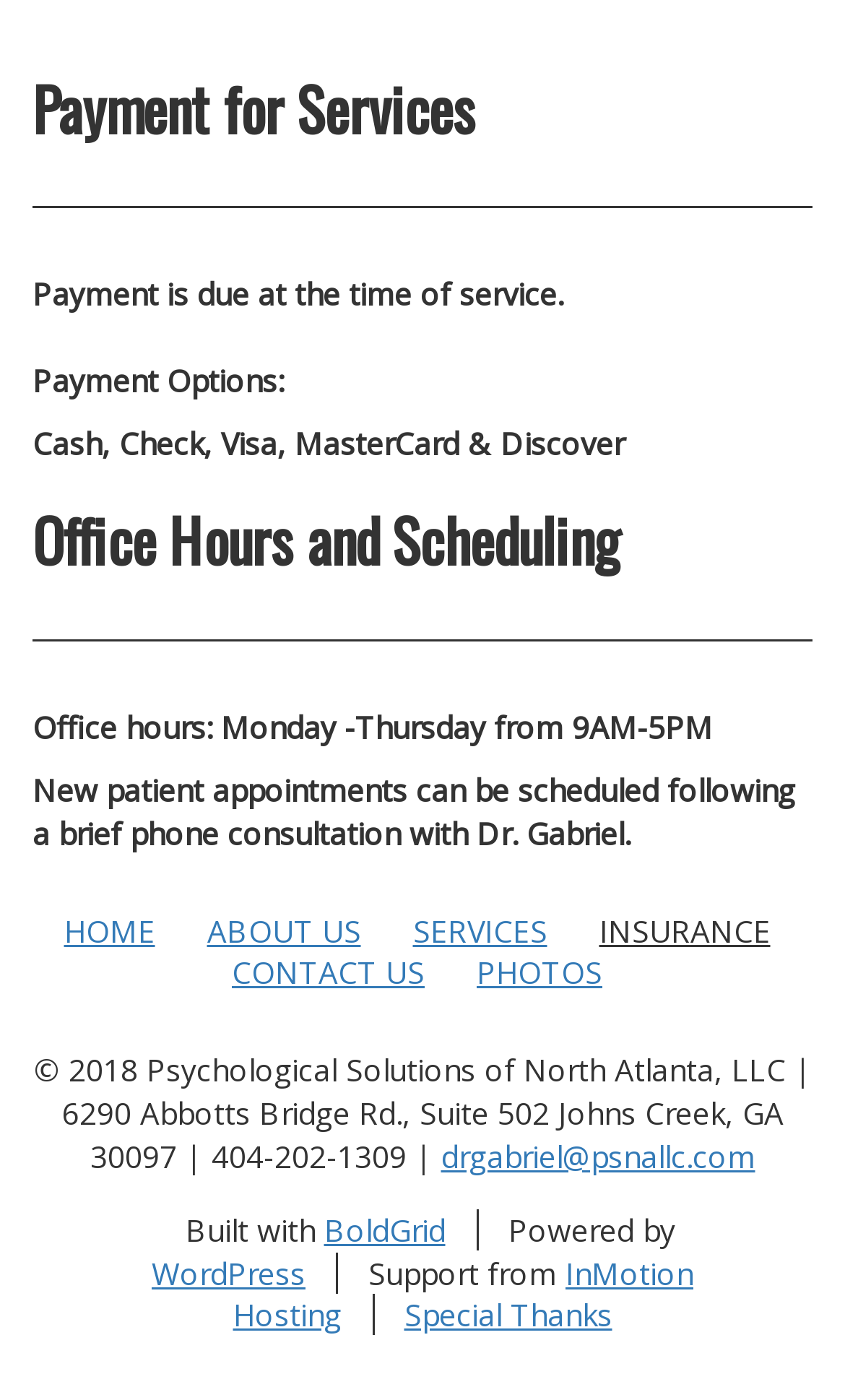Please identify the bounding box coordinates of the element's region that I should click in order to complete the following instruction: "Click CONTACT US". The bounding box coordinates consist of four float numbers between 0 and 1, i.e., [left, top, right, bottom].

[0.262, 0.673, 0.515, 0.717]